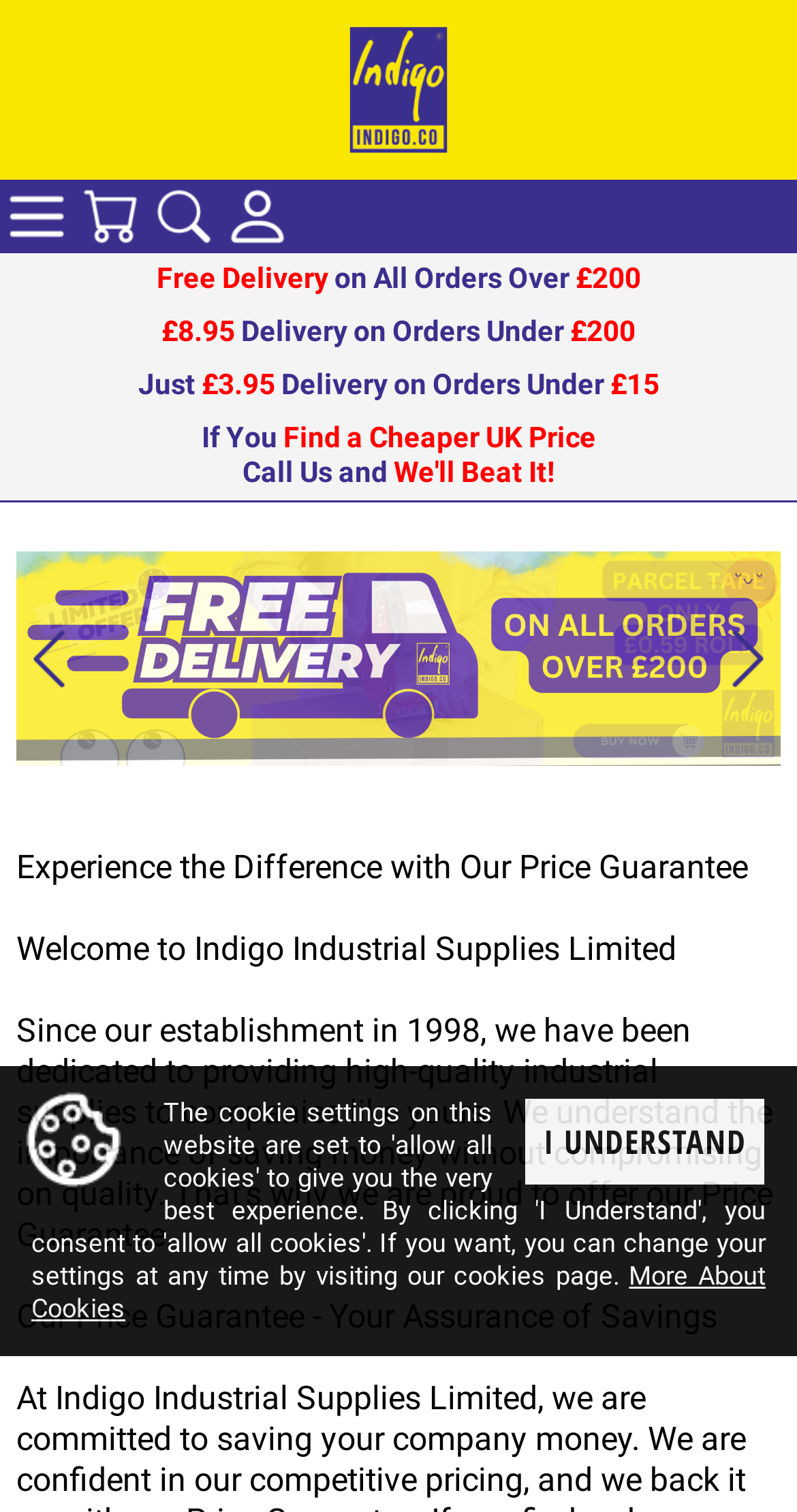Give a one-word or phrase response to the following question: What is the name of the parcel tape sale?

PARCEL TAPE SALE